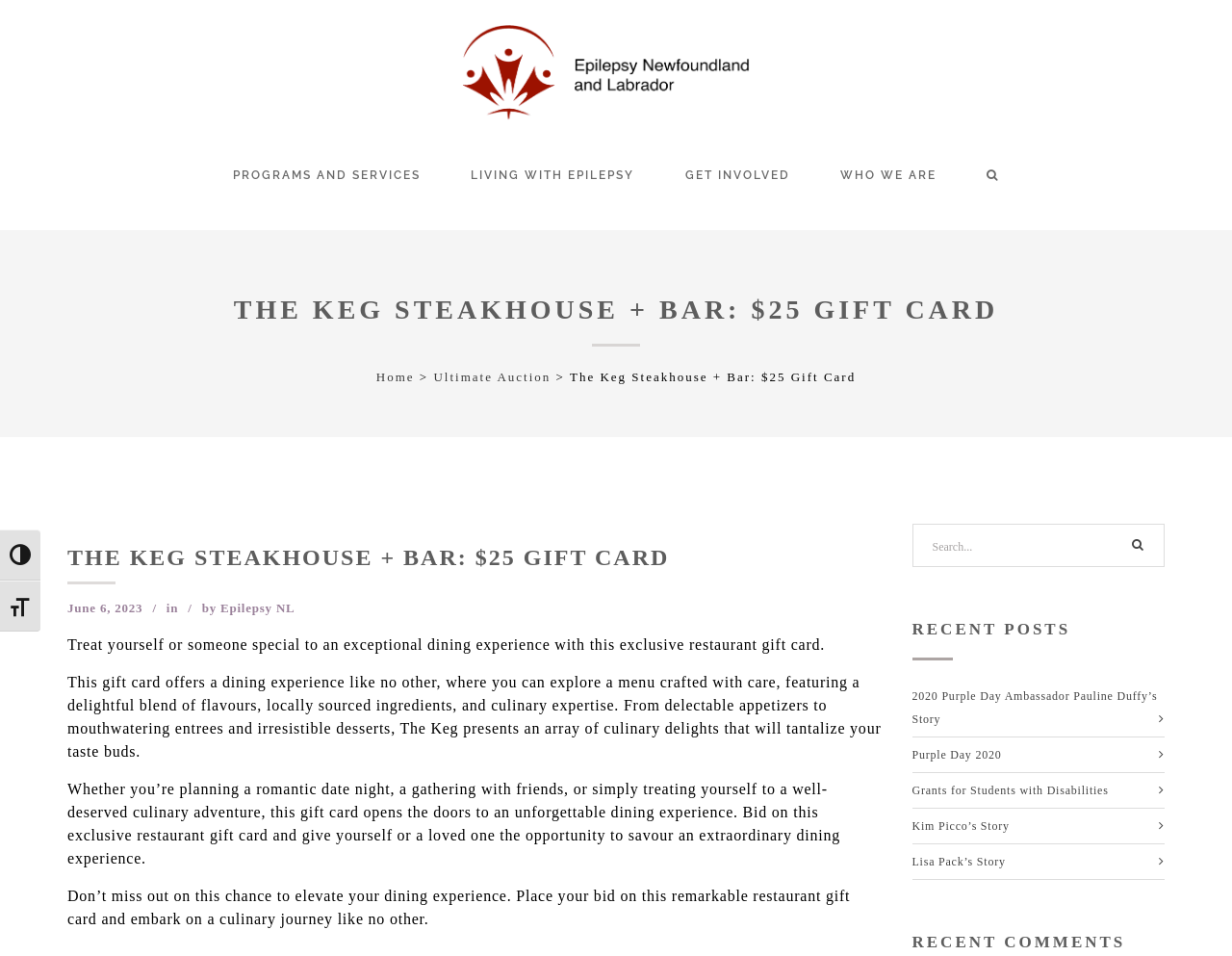Detail the features and information presented on the webpage.

The webpage is about The Keg Steakhouse + Bar, specifically a $25 gift card. At the top left corner, there are two buttons for toggling high contrast and font size. Next to them is the logo of The Keg Steakhouse + Bar, which is an image. 

Below the logo, there are four links: "PROGRAMS AND SERVICES", "LIVING WITH EPILEPSY", "GET INVOLVED", and "WHO WE ARE". The last link has an icon represented by "\uf002". 

On the left side of the page, there is a heading that reads "THE KEG STEAKHOUSE + BAR: $25 GIFT CARD". Below it, there are links to "Home" and "Ultimate Auction", separated by a ">" symbol. 

The main content of the page is about the gift card, which is described in several paragraphs. The text explains that the gift card offers an exceptional dining experience with a menu crafted with care, featuring locally sourced ingredients and culinary expertise. It also mentions that the gift card is suitable for various occasions, such as romantic date nights or gatherings with friends. 

On the right side of the page, there is a search bar with a button and a placeholder text "Search...". Below the search bar, there is a heading "RECENT POSTS" followed by five links to different articles, each with a brief title and an icon represented by "\uf105".